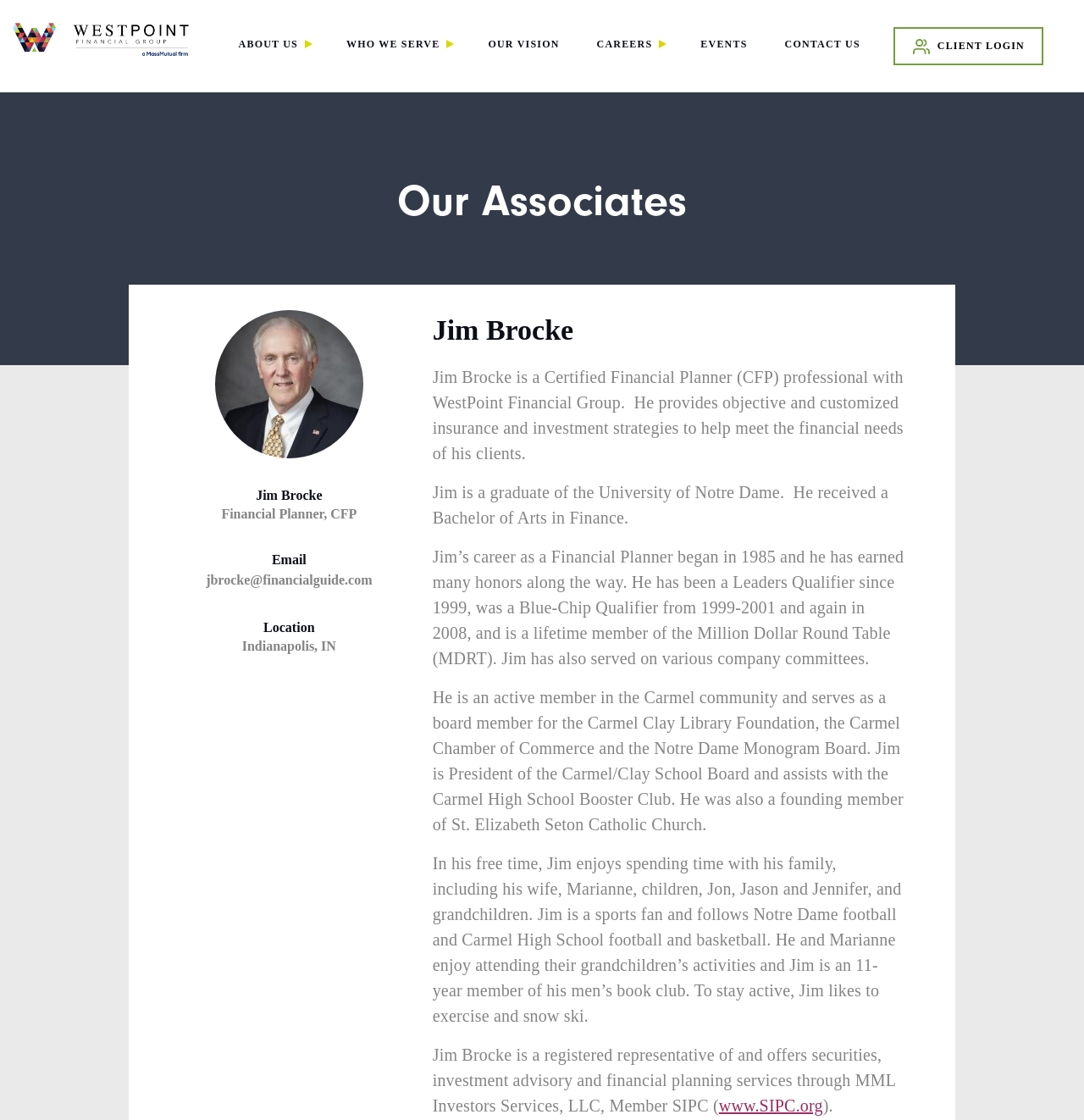Provide the bounding box coordinates in the format (top-left x, top-left y, bottom-right x, bottom-right y). All values are floating point numbers between 0 and 1. Determine the bounding box coordinate of the UI element described as: www.SIPC.org

[0.663, 0.978, 0.759, 0.995]